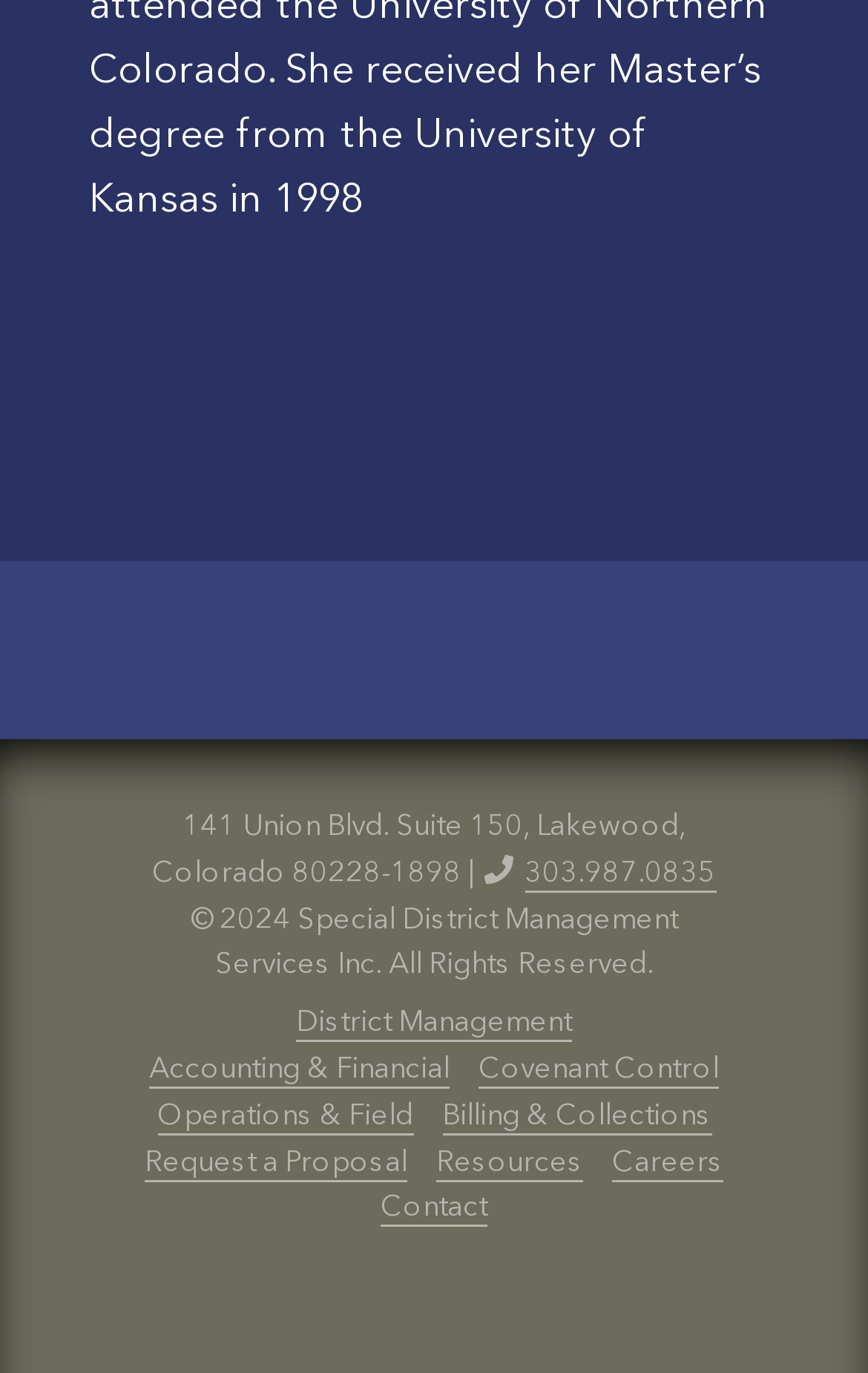Please identify the bounding box coordinates of the element I should click to complete this instruction: 'Call the office'. The coordinates should be given as four float numbers between 0 and 1, like this: [left, top, right, bottom].

[0.604, 0.625, 0.825, 0.65]